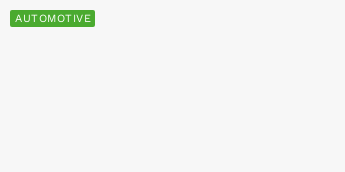Thoroughly describe what you see in the image.

The image features a vibrant green button labeled "AUTOMOTIVE," which likely serves as a navigation link or category identifier within an article. This button is situated prominently in a section that discusses "Restoring Elegance on Wheels: A Deep Dive into Classic Auto Upholstery Restoration and Insurance Collision Repair." The article explores the intricacies of auto upholstery restoration and the importance of insurance collision repair in maintaining and restoring classic vehicles. This rich content is complemented by a focus on automotive care, appealing to enthusiasts and professionals alike who value restoration and preservation in the automotive field.